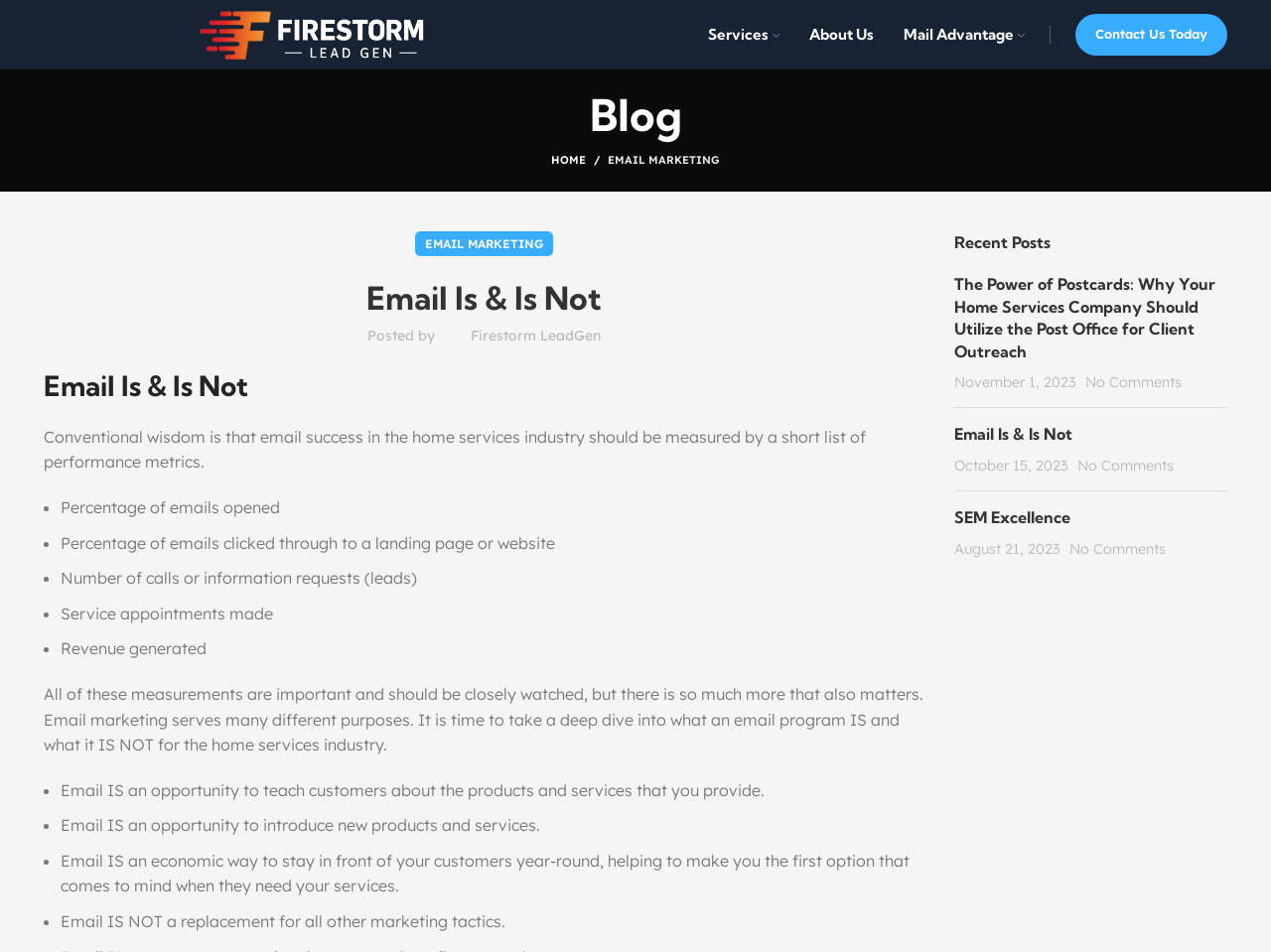Please provide a comprehensive response to the question based on the details in the image: What is the navigation menu item after 'Services'?

The navigation menu can be found at the top of the webpage, and the item after 'Services' is 'About Us'. This can be seen by looking at the navigation menu items, which are 'Services', 'About Us', and 'Mail Advantage'.